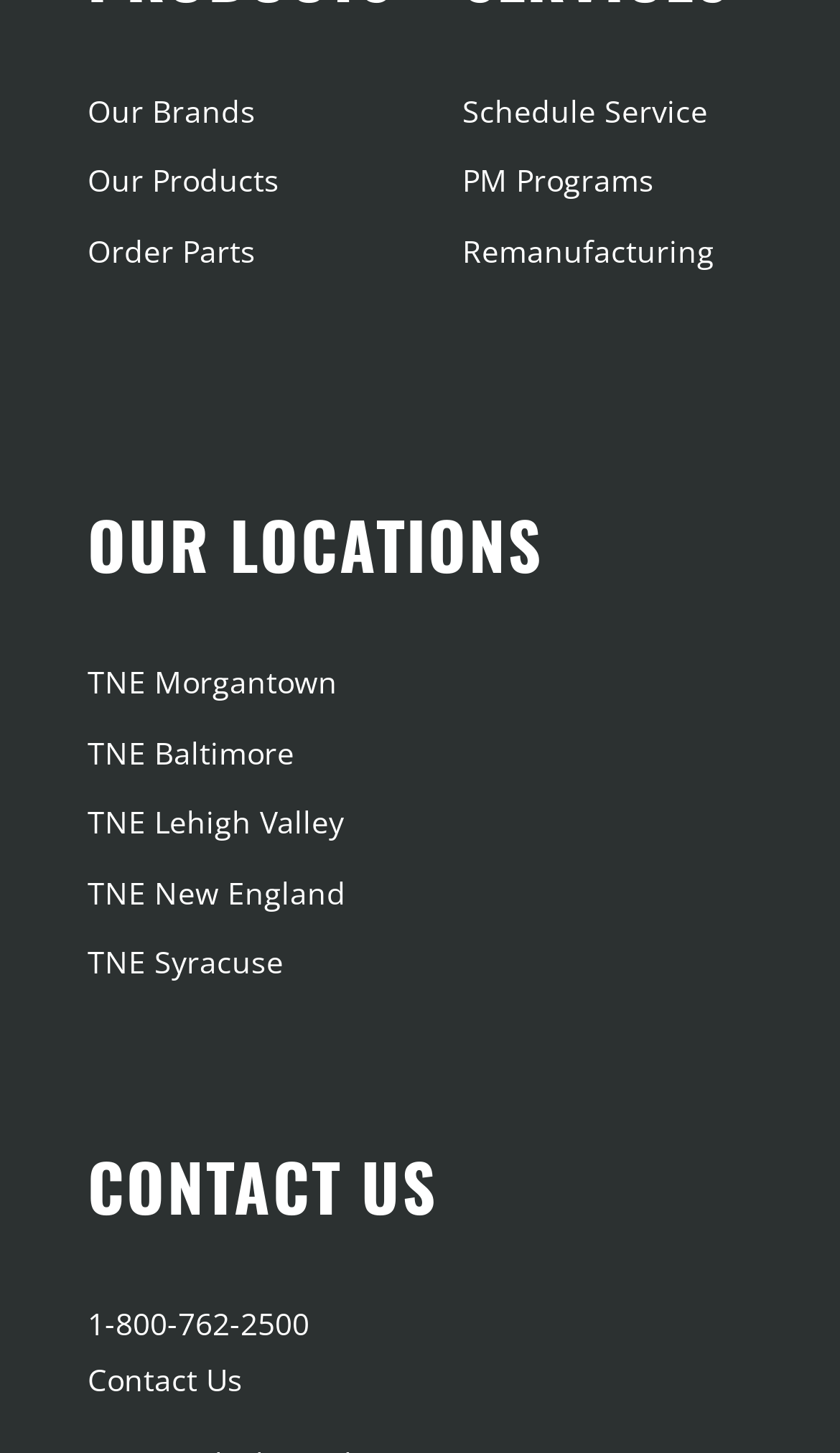What is the phone number to contact?
Using the image as a reference, answer the question in detail.

I found the phone number '1-800-762-2500' listed under the 'CONTACT US' heading, which is a link to contact the company.